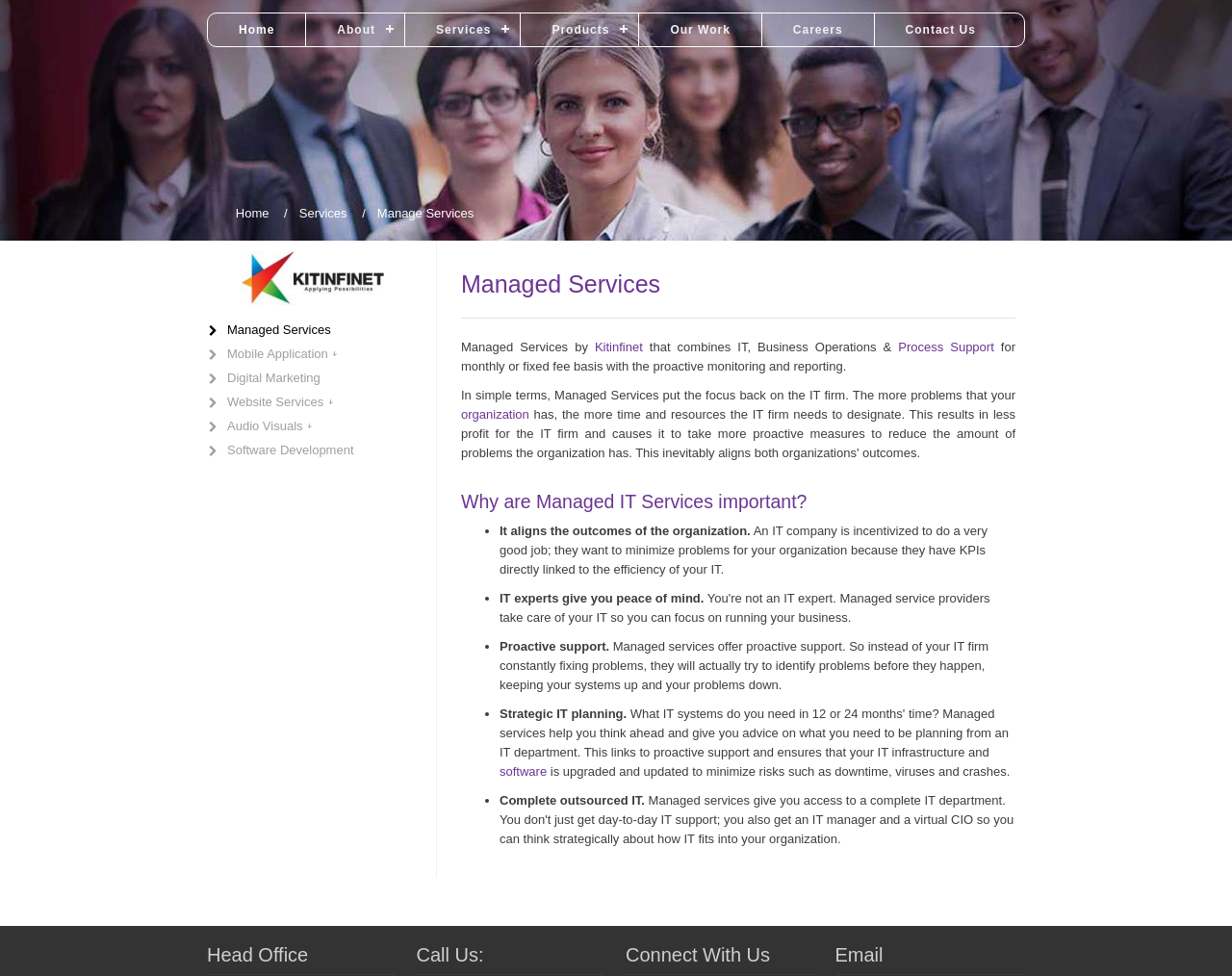Please identify the coordinates of the bounding box for the clickable region that will accomplish this instruction: "Explore Digital Marketing services".

[0.176, 0.375, 0.339, 0.399]